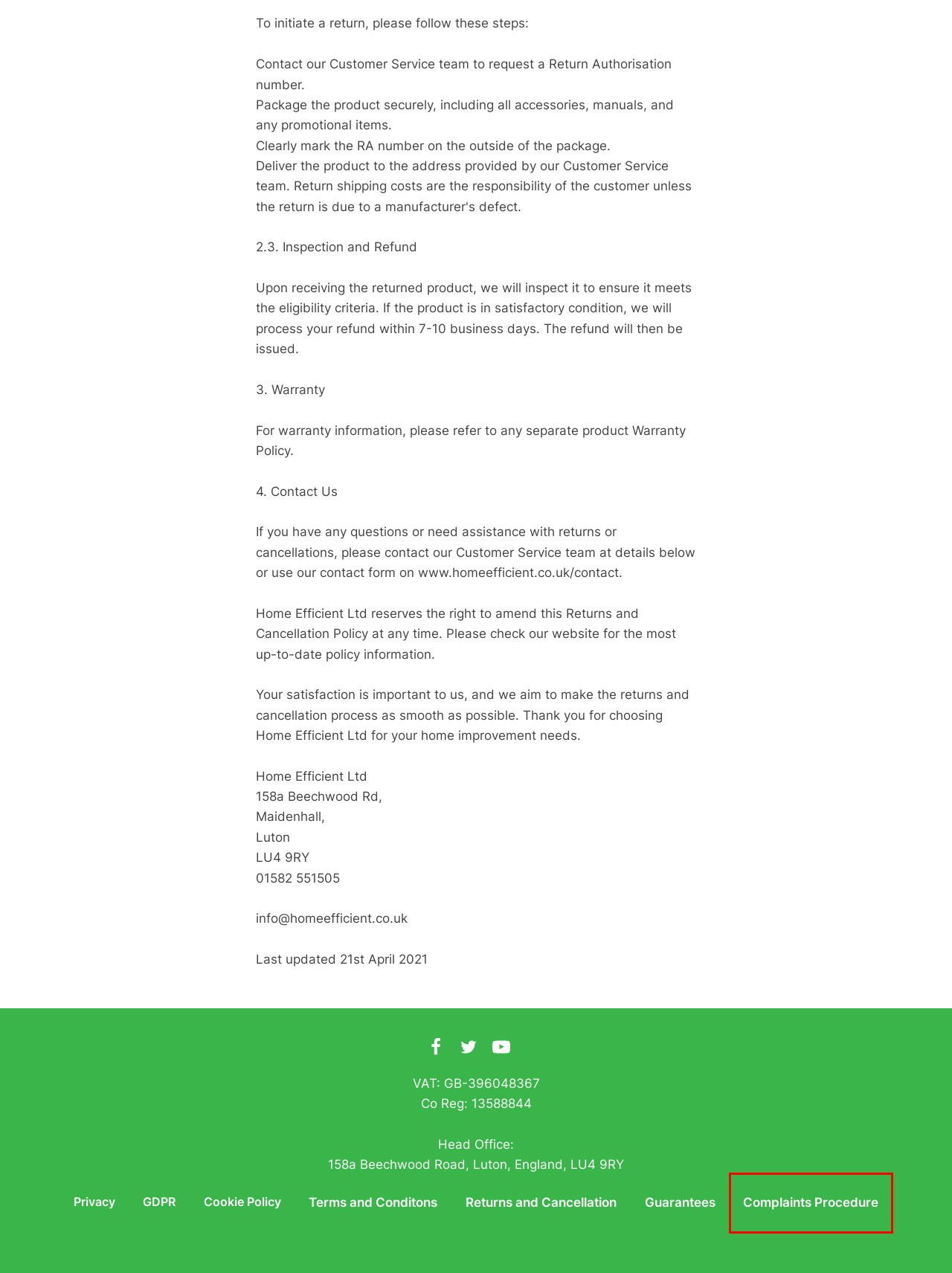Given a screenshot of a webpage with a red bounding box highlighting a UI element, determine which webpage description best matches the new webpage that appears after clicking the highlighted element. Here are the candidates:
A. Privacy Policy - Home Efficient
B. Guarantees - Home Efficient
C. Complaints Proceedure - Home Efficient
D. GDPR - Home Efficient
E. Solar Panels - Home Efficient
F. Cookie Policy - Home Efficient
G. Terms - Home Efficient
H. Services - Home Efficient

C